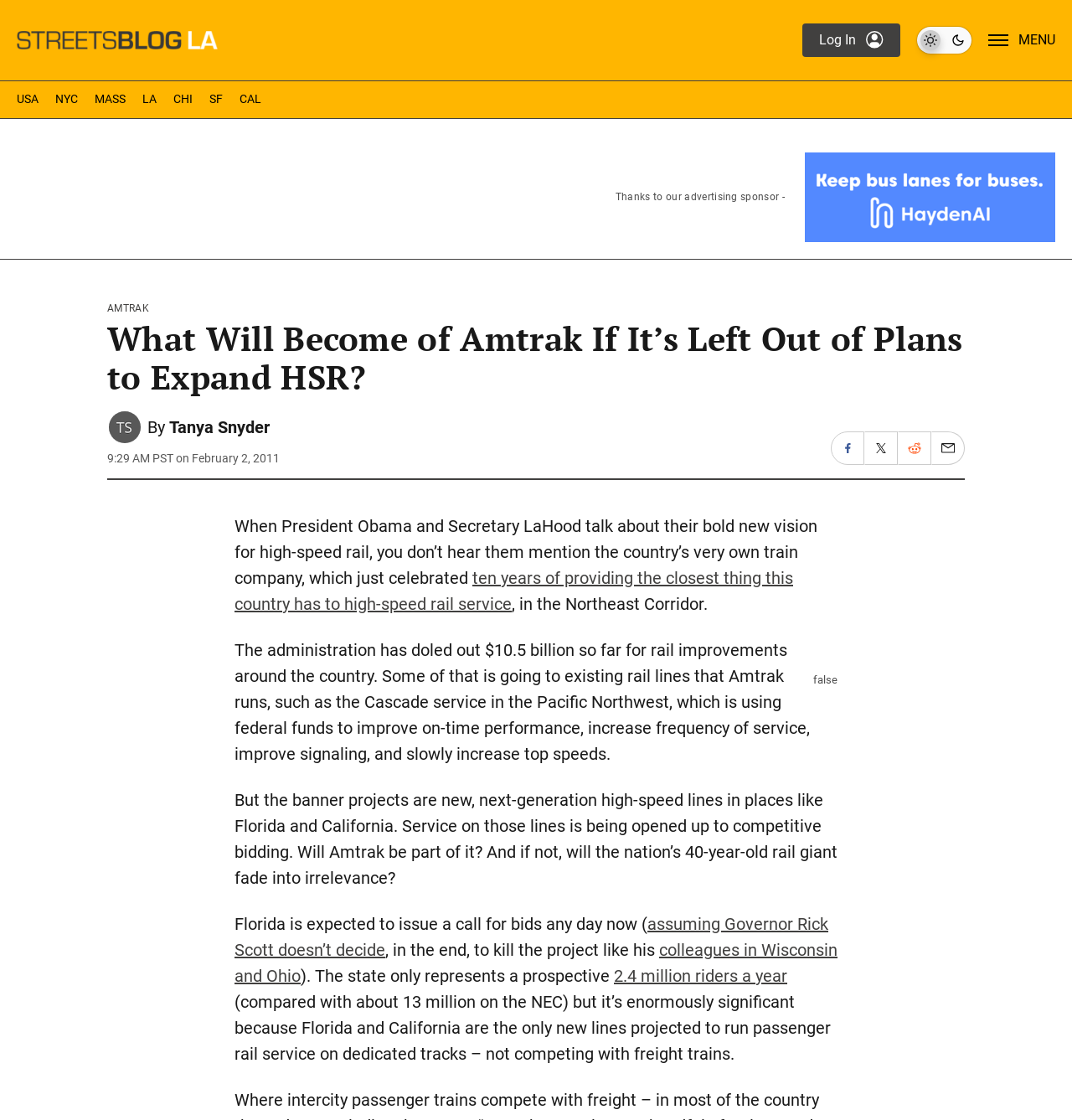Using the format (top-left x, top-left y, bottom-right x, bottom-right y), provide the bounding box coordinates for the described UI element. All values should be floating point numbers between 0 and 1: Share on Email

[0.87, 0.386, 0.899, 0.414]